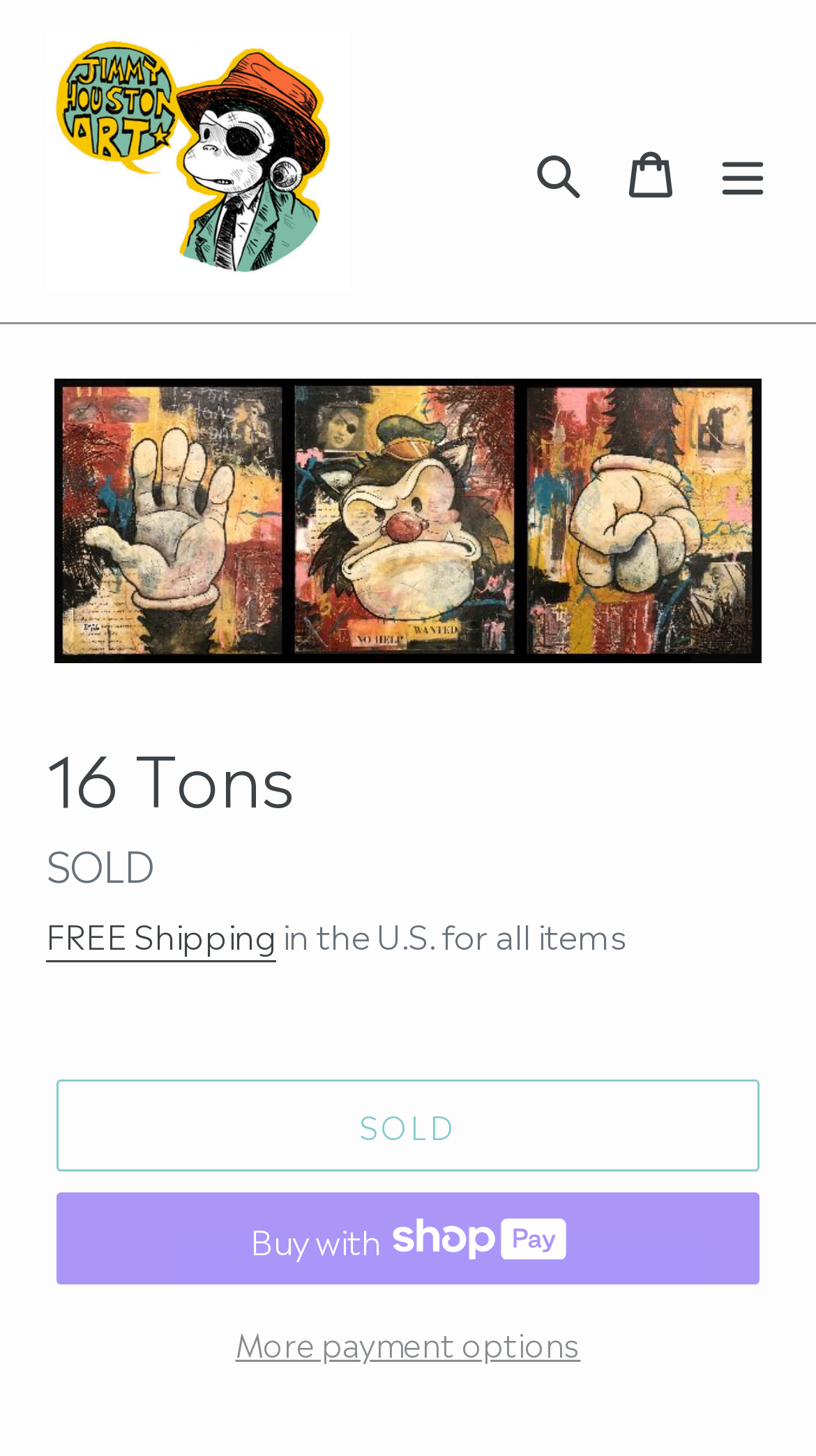What is the name of the artist?
Using the image, answer in one word or phrase.

Jimmy Houston